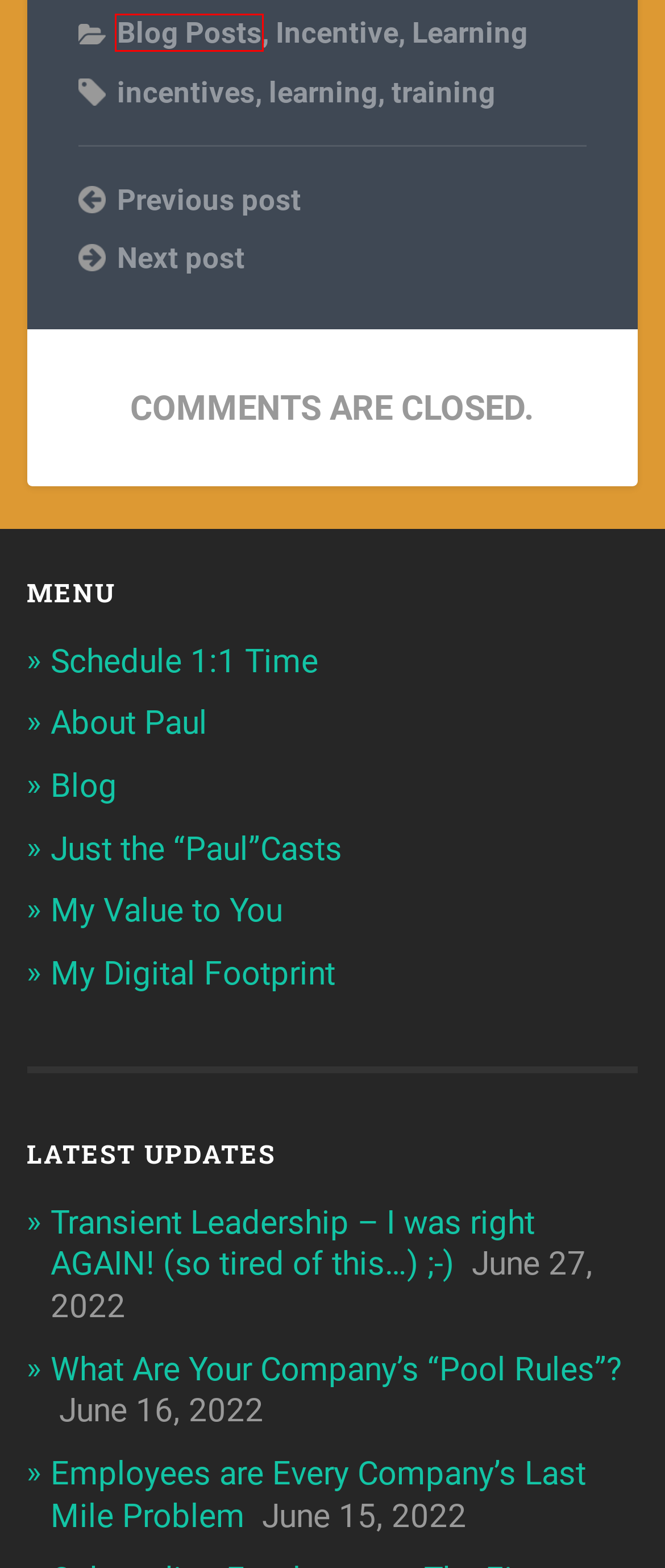Given a screenshot of a webpage with a red bounding box highlighting a UI element, determine which webpage description best matches the new webpage that appears after clicking the highlighted element. Here are the candidates:
A. training – Incentive Intelligence
B. What Are Your Company’s “Pool Rules”? – Incentive Intelligence
C. My Digital Footprint – Incentive Intelligence
D. Transient Leadership – I was right AGAIN! (so tired of this…) ;-) – Incentive Intelligence
E. Blog Posts – Incentive Intelligence
F. Podcasts – Incentive Intelligence
G. Employees are Every Company’s Last Mile Problem – Incentive Intelligence
H. Incentive – Incentive Intelligence

E